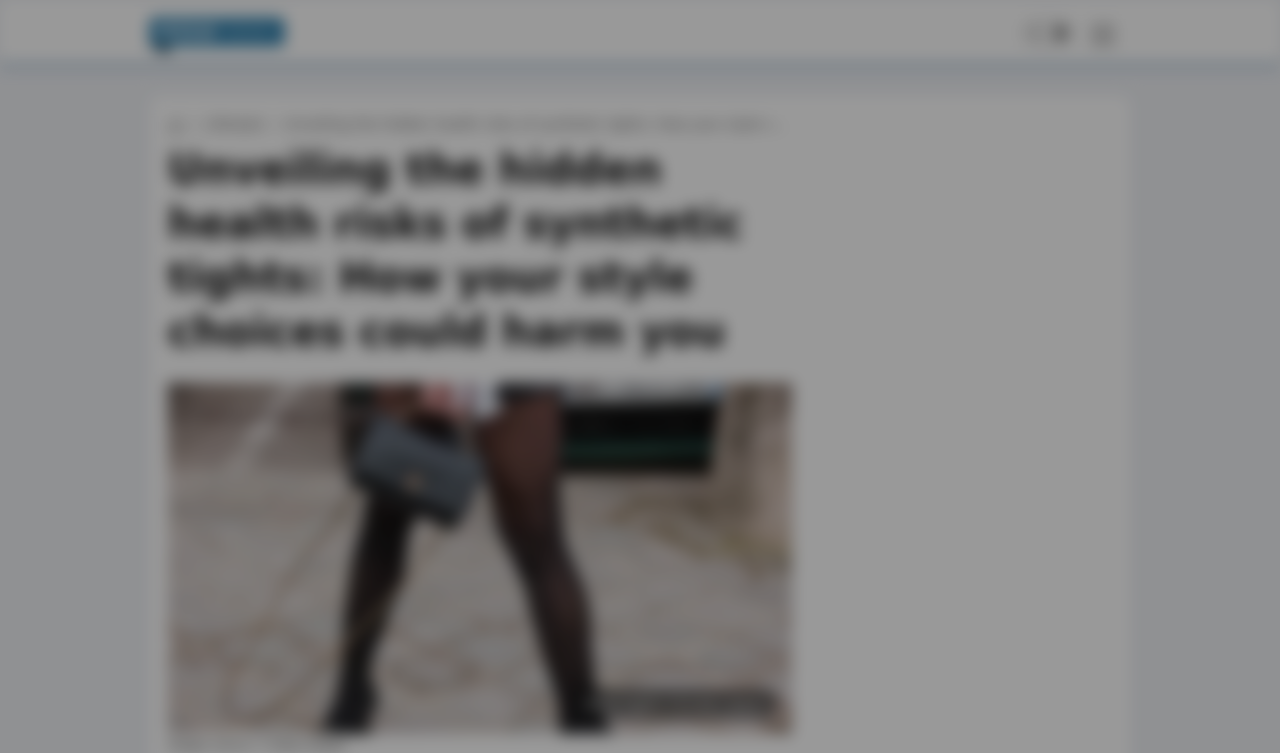Locate the bounding box of the UI element with the following description: "Lifestyle".

[0.16, 0.151, 0.206, 0.179]